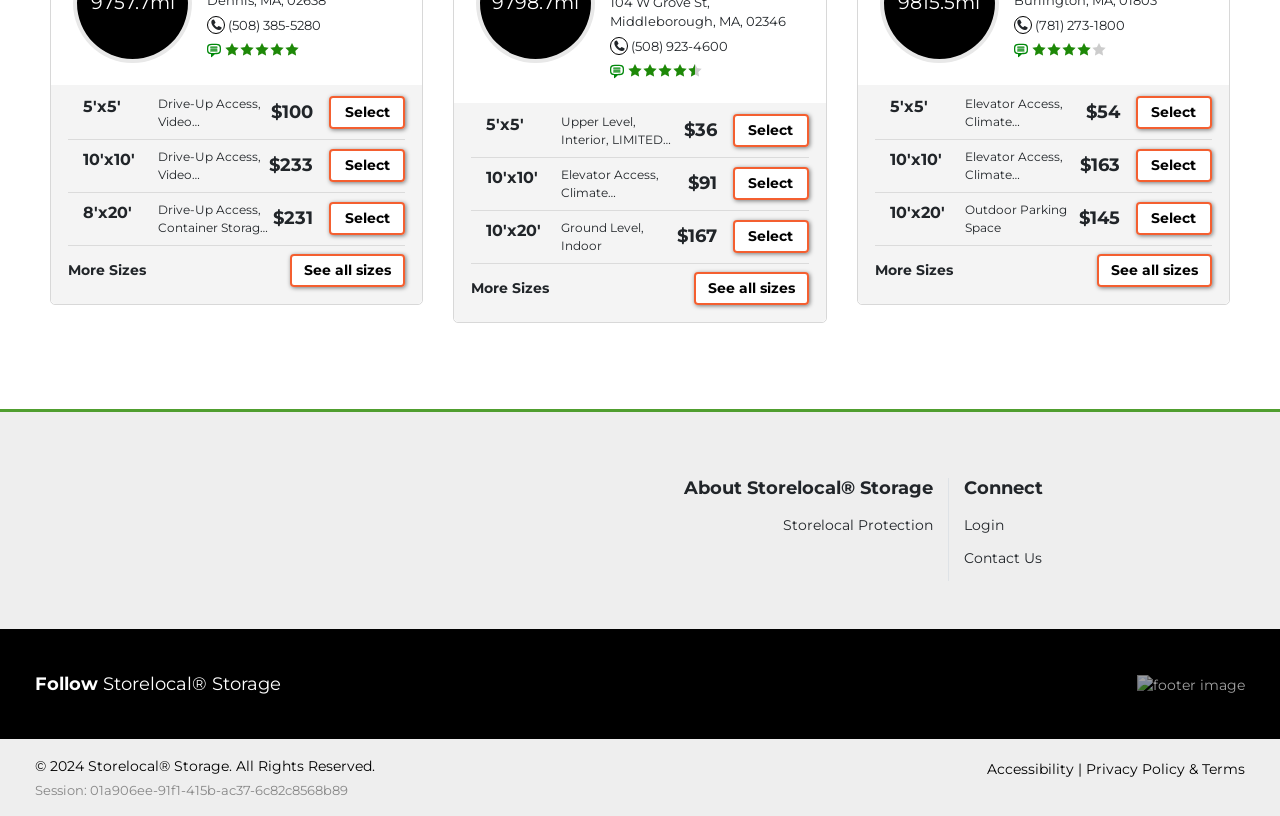Based on the image, provide a detailed and complete answer to the question: 
What is the rating of Storage Direct Middleborough?

I found the rating of Storage Direct Middleborough by looking at the section that displays the review ratings, where it is shown as a generic element with the text 'Website review rating is 4.5'.